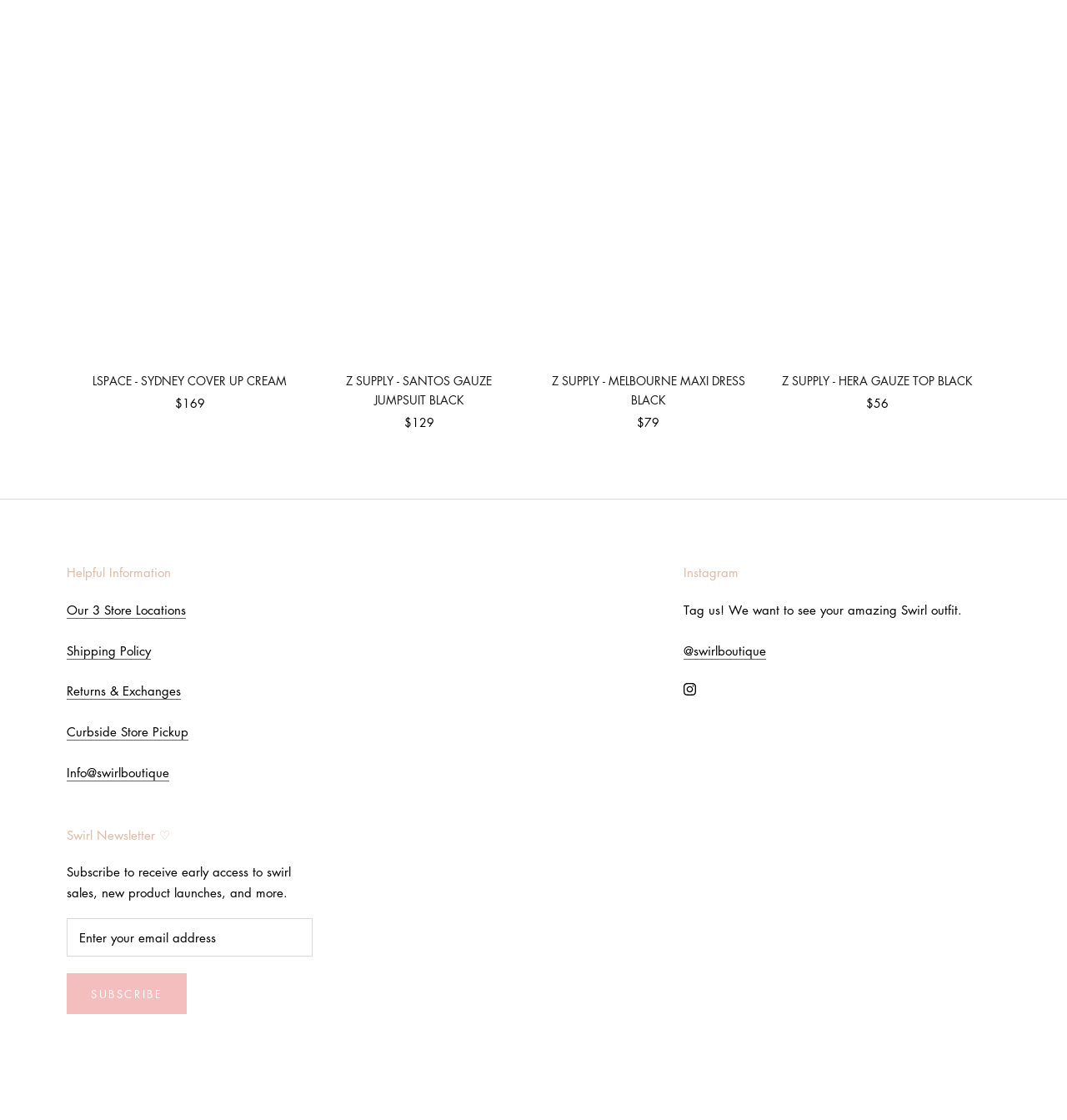Locate the bounding box coordinates of the UI element described by: "Our 3 Store Locations". The bounding box coordinates should consist of four float numbers between 0 and 1, i.e., [left, top, right, bottom].

[0.062, 0.537, 0.174, 0.552]